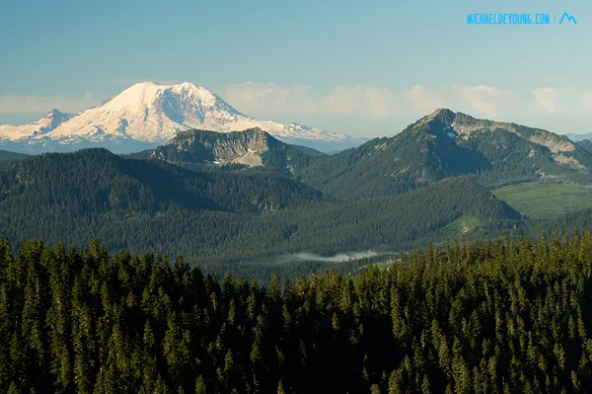Describe all significant details and elements found in the image.

This breathtaking image captures a stunning view of Mount Rainier, one of the most iconic peaks in the Pacific Northwest. The majestic mountain is prominently featured in the background, its snow-capped summit contrasting beautifully against the blue sky. In the foreground, a lush landscape of evergreen trees stretches across the foreground, which is part of the mountainous terrain. The photograph highlights the dramatic topography of the area, showcasing rolling hills and valleys that lead up to the towering Mount Rainier. Taken with a Sony a6300 camera and a Sony Vario-Tessar T* E 16-70 mm F4 ZA OSS lens, this shot exemplifies the beauty of the outdoors and the photographer's ability to capture the essence of nature. The clarity and detail in the image evoke a sense of tranquility and adventure, inviting viewers to appreciate the splendor of this remarkable landscape.